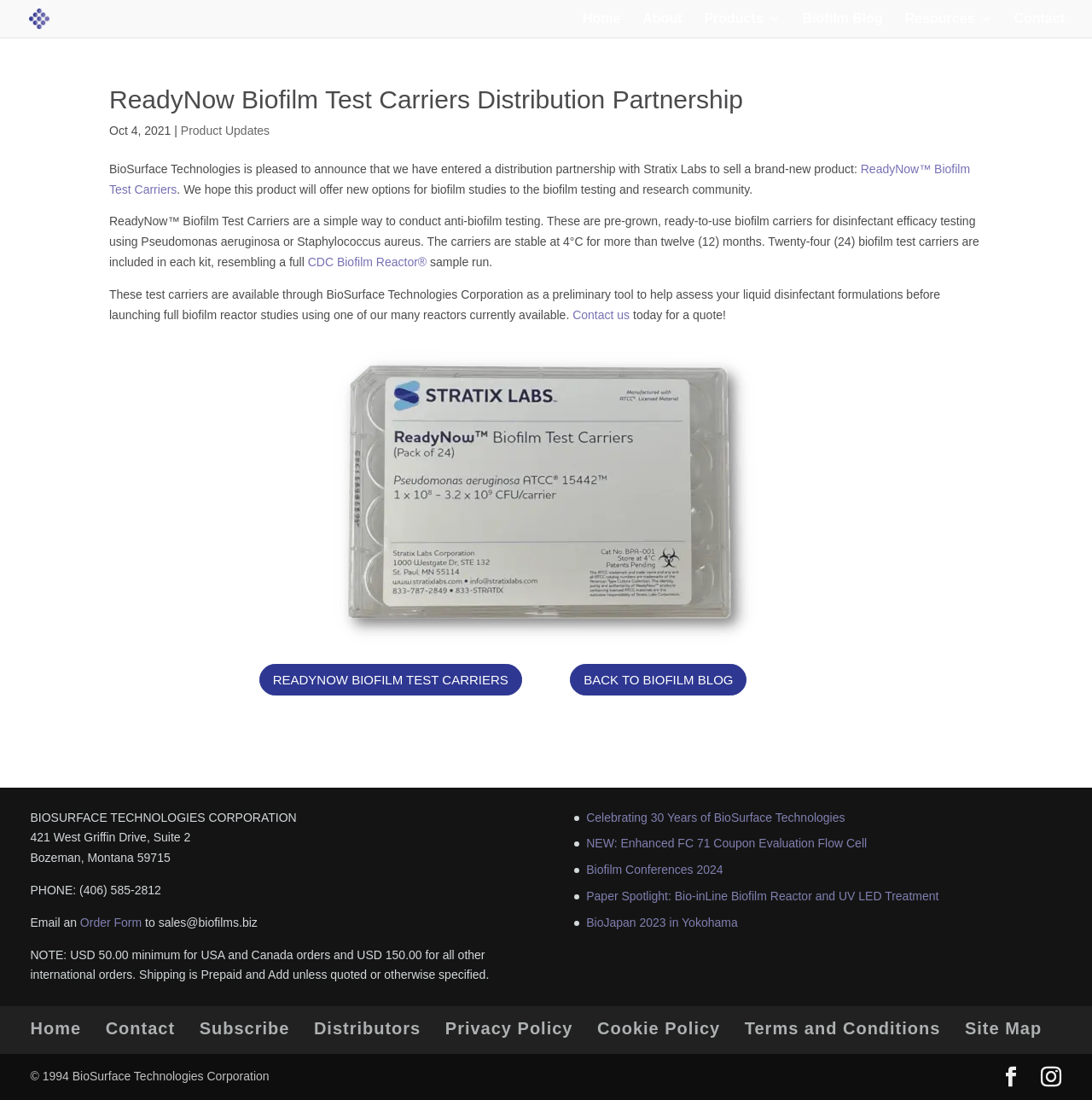Please determine the bounding box coordinates of the section I need to click to accomplish this instruction: "Learn more about the 'CDC Biofilm Reactor'".

[0.282, 0.232, 0.391, 0.244]